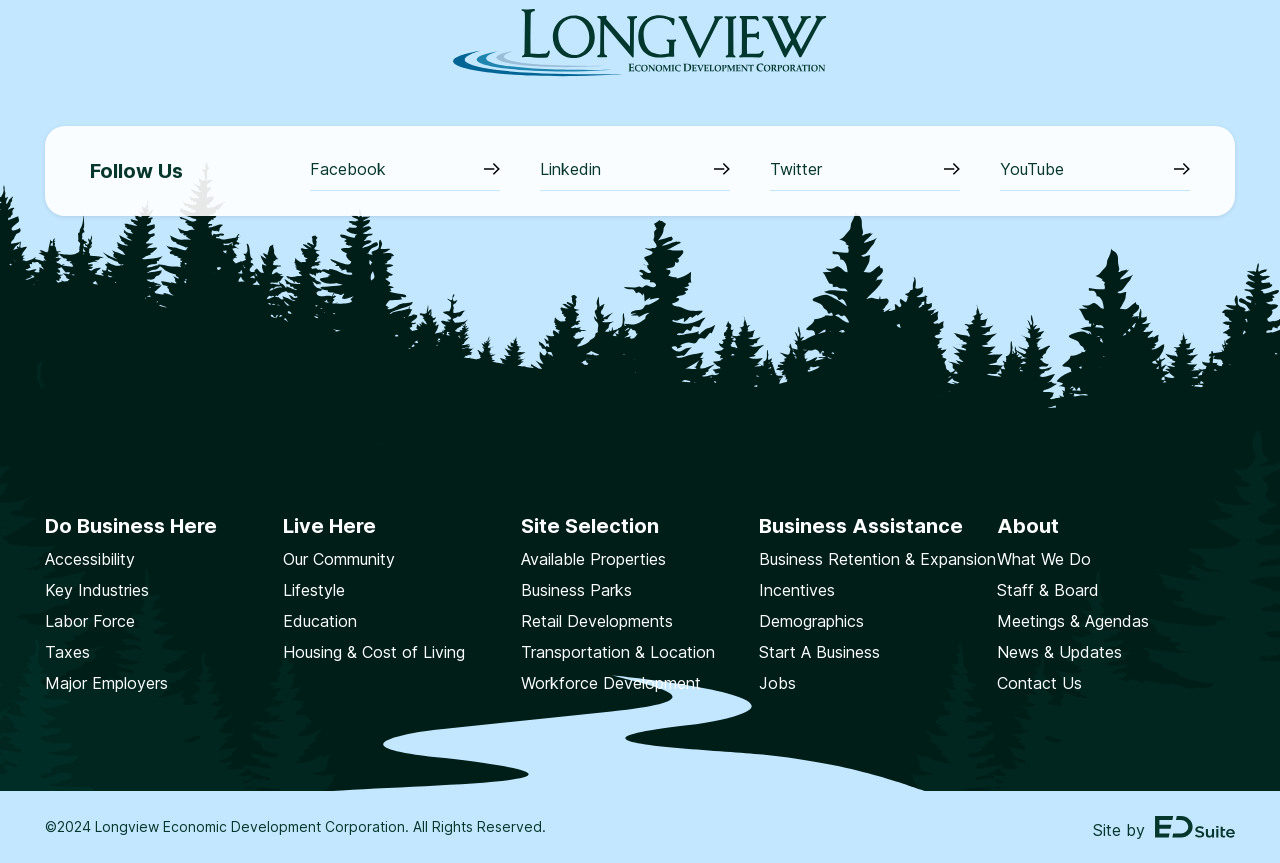Find the bounding box coordinates of the element's region that should be clicked in order to follow the given instruction: "Follow us on Facebook". The coordinates should consist of four float numbers between 0 and 1, i.e., [left, top, right, bottom].

[0.242, 0.172, 0.391, 0.221]